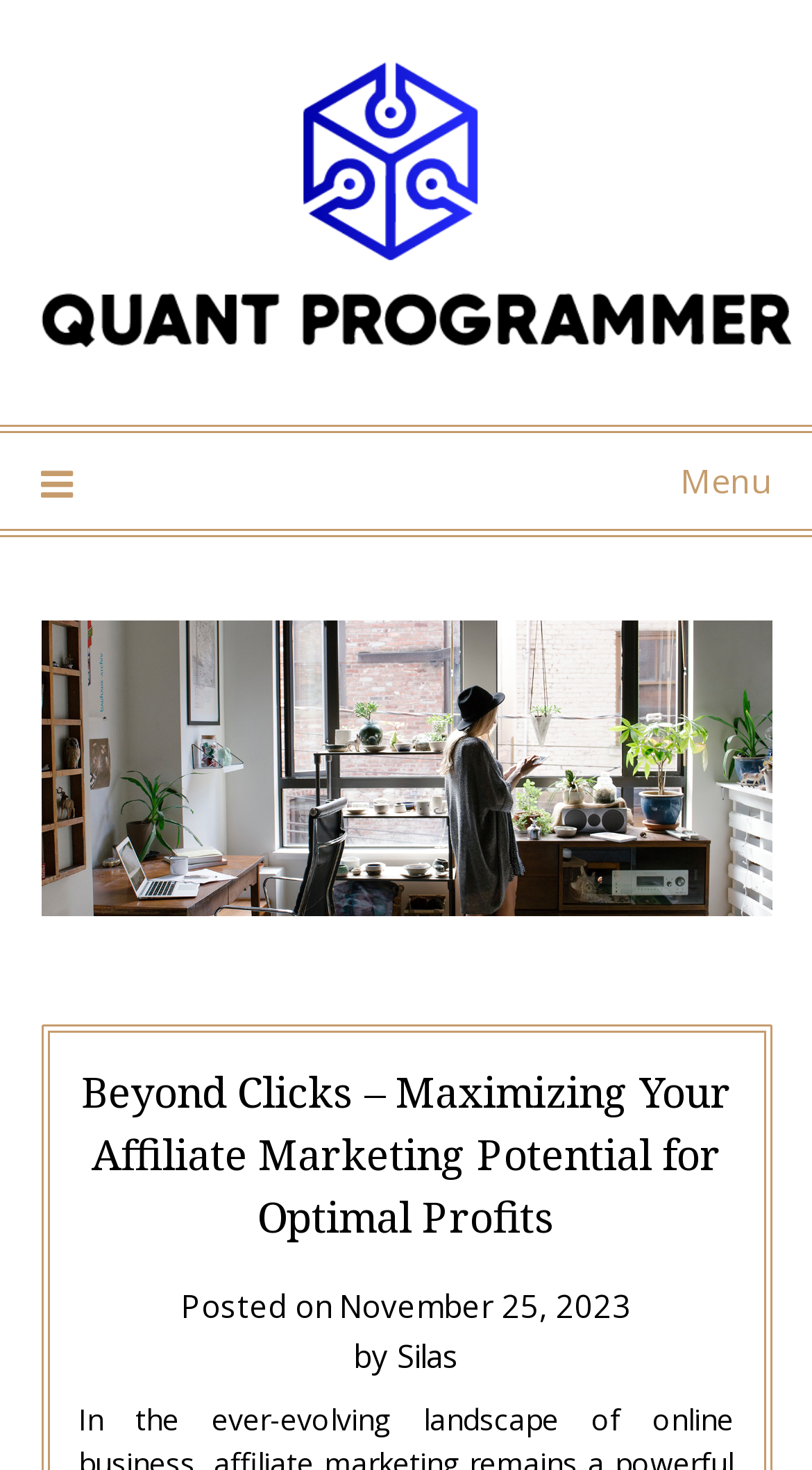Please provide a comprehensive response to the question below by analyzing the image: 
Is the menu expanded?

I found that the menu is not expanded by looking at the menu link, which has the text ' Menu' and the attribute 'expanded: False'.